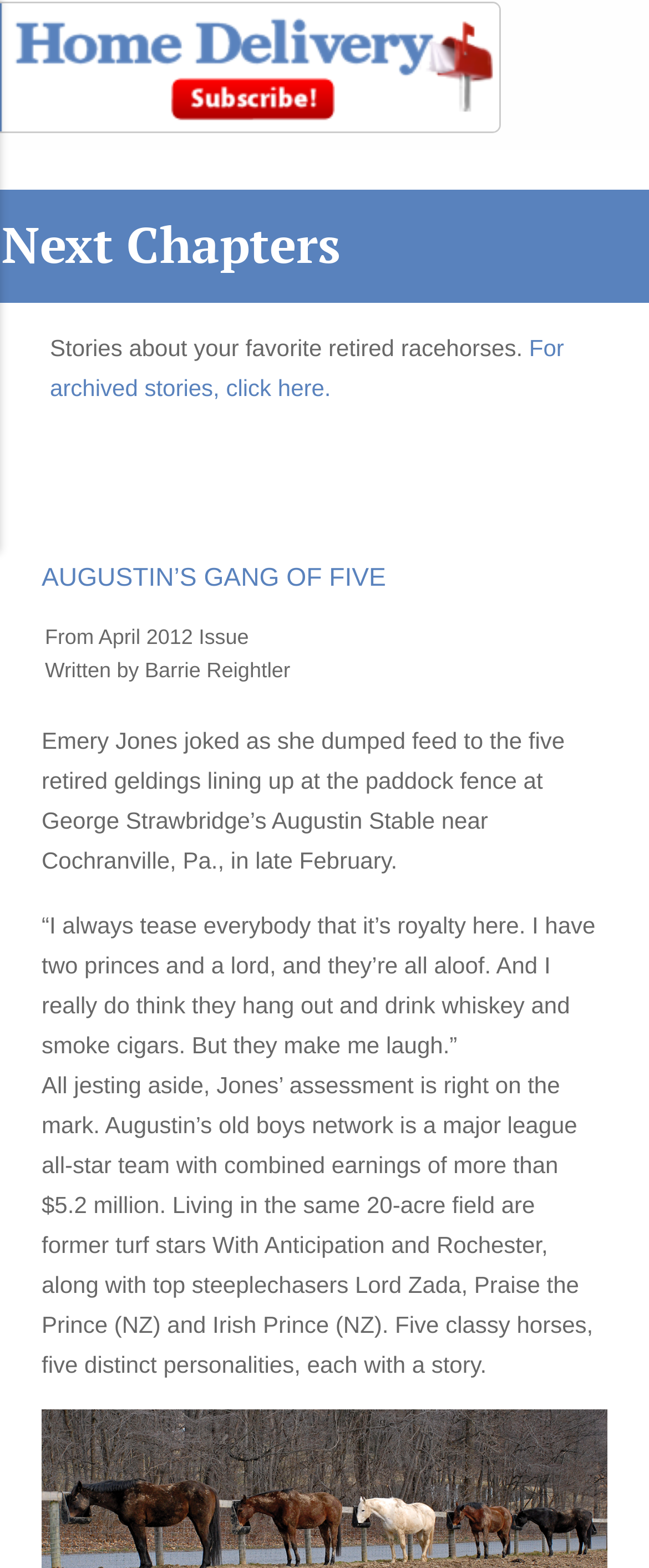Provide the bounding box for the UI element matching this description: "alt="homedelivery"".

[0.0, 0.033, 0.772, 0.05]